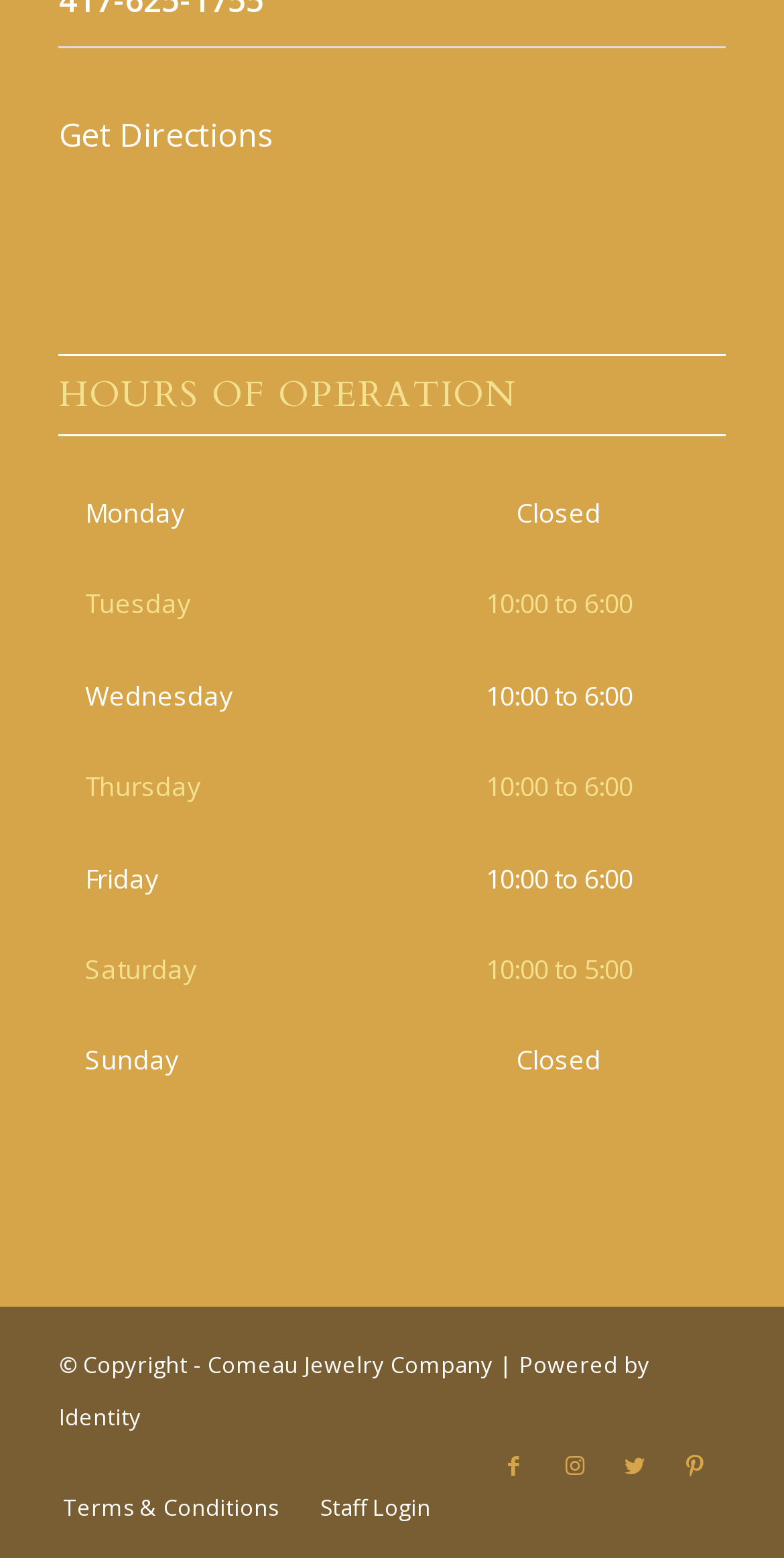Determine the bounding box coordinates for the area that needs to be clicked to fulfill this task: "Get directions". The coordinates must be given as four float numbers between 0 and 1, i.e., [left, top, right, bottom].

[0.075, 0.073, 0.349, 0.101]